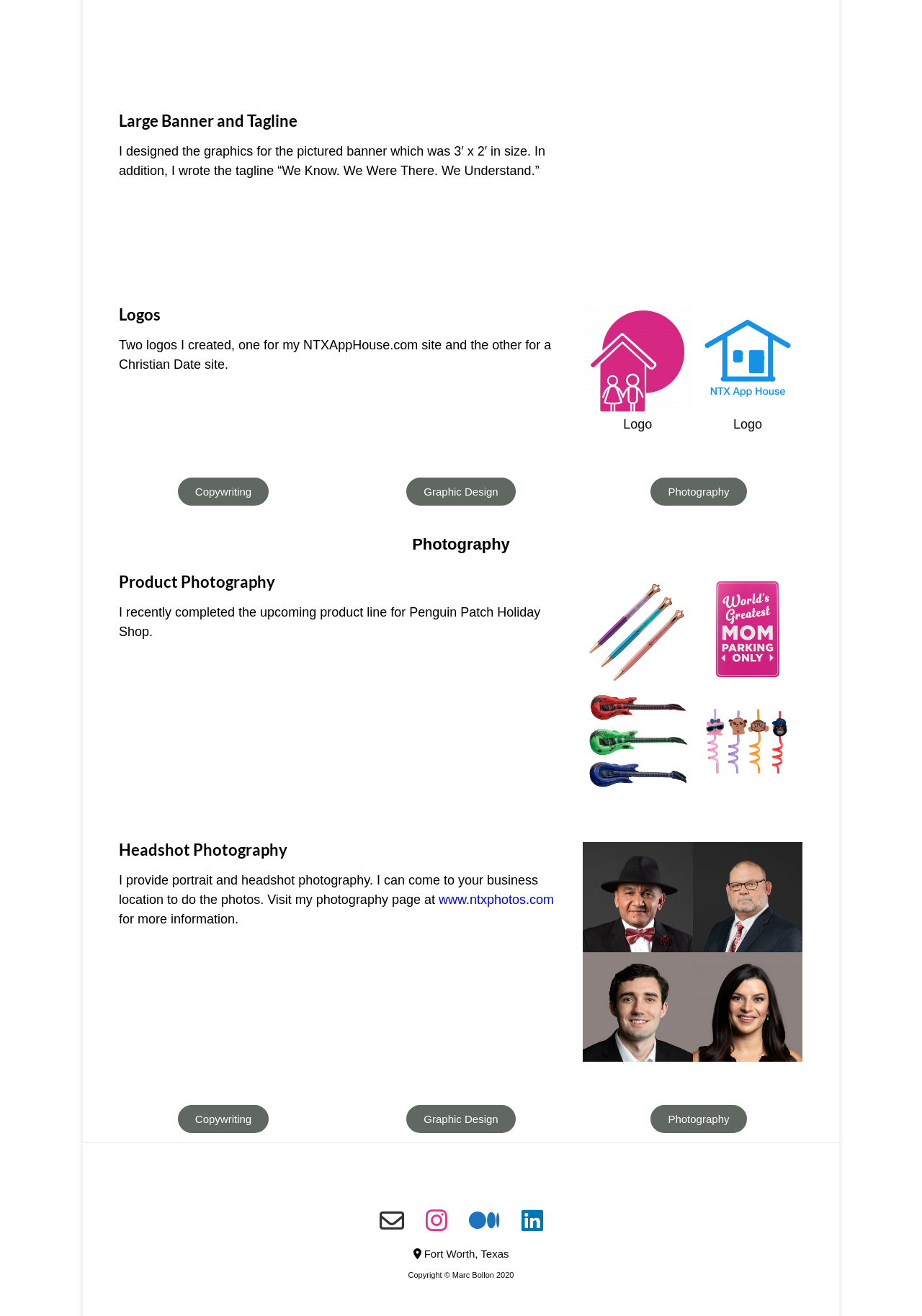What type of services does the website offer?
Based on the image, respond with a single word or phrase.

Copywriting, Graphic Design, Photography